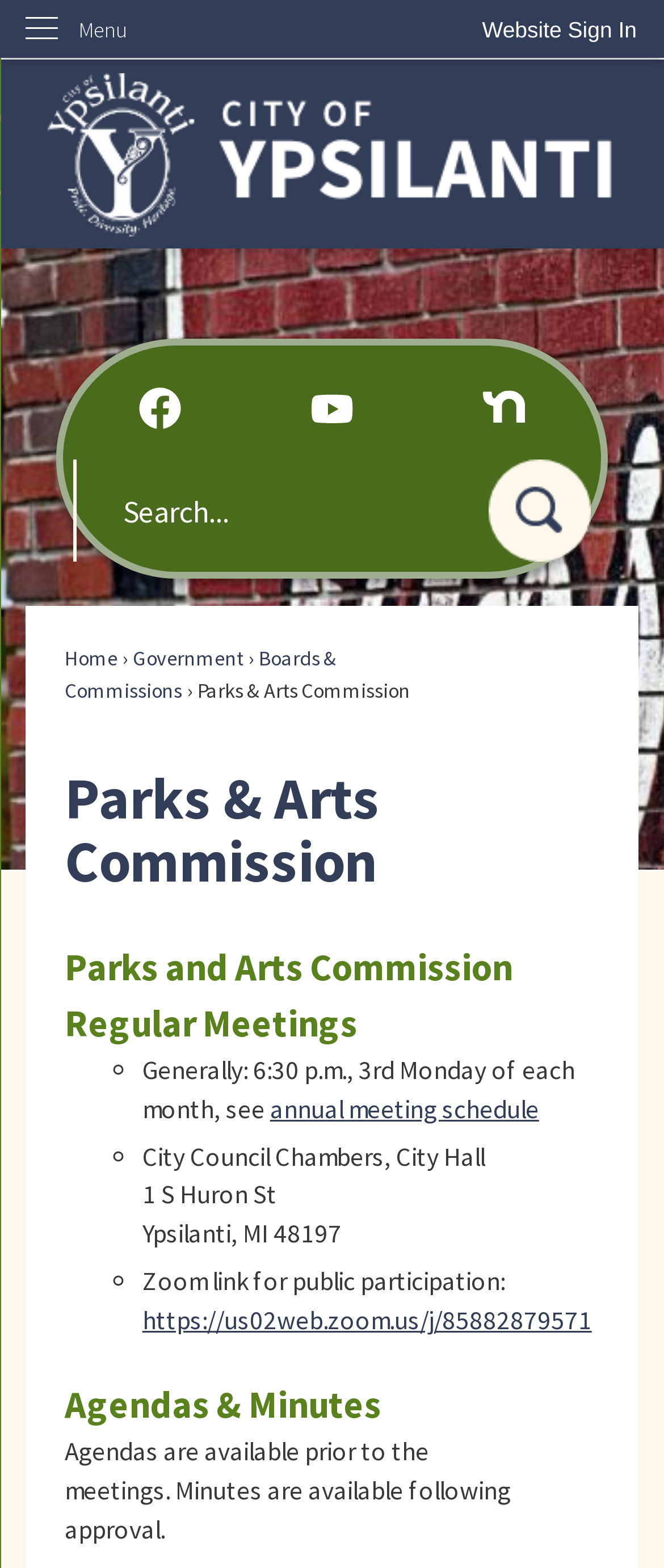Please specify the bounding box coordinates in the format (top-left x, top-left y, bottom-right x, bottom-right y), with values ranging from 0 to 1. Identify the bounding box for the UI component described as follows: parent_node: Search name="searchField" placeholder="Search..." title="Search..."

[0.111, 0.293, 0.889, 0.359]